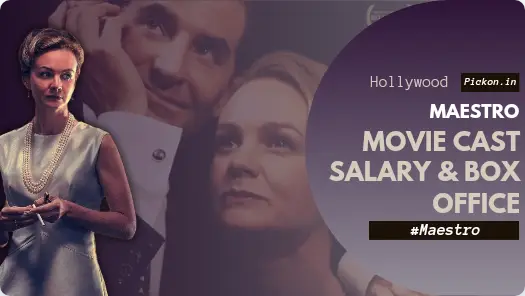Answer the question with a brief word or phrase:
How many actors are featured in the graphic?

2